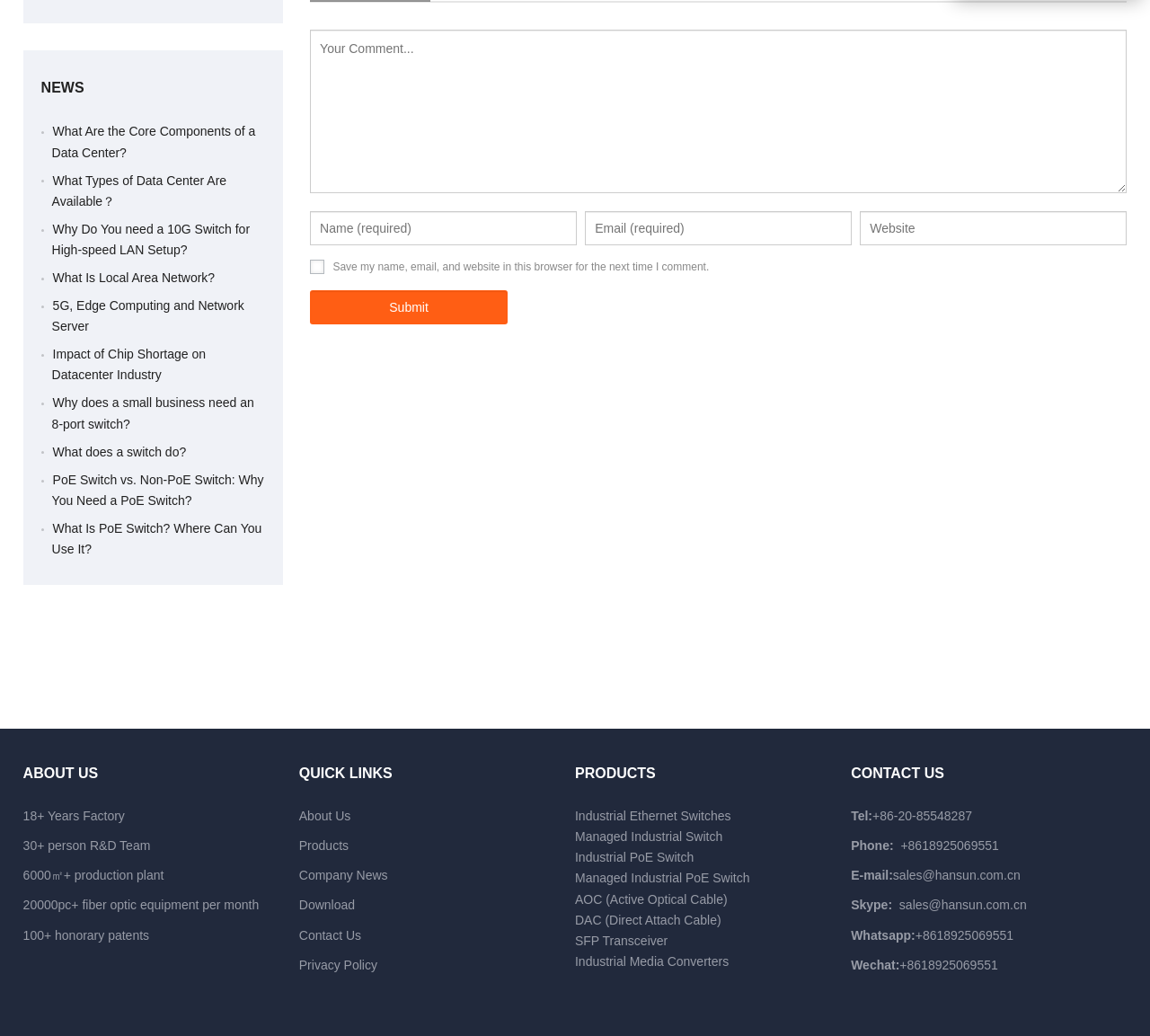What type of products does the company offer?
With the help of the image, please provide a detailed response to the question.

The webpage has a section titled 'PRODUCTS' which lists various types of products, including Industrial Ethernet Switches, Managed Industrial Switch, Industrial PoE Switch, and others. This suggests that the company specializes in providing networking equipment for industrial applications.